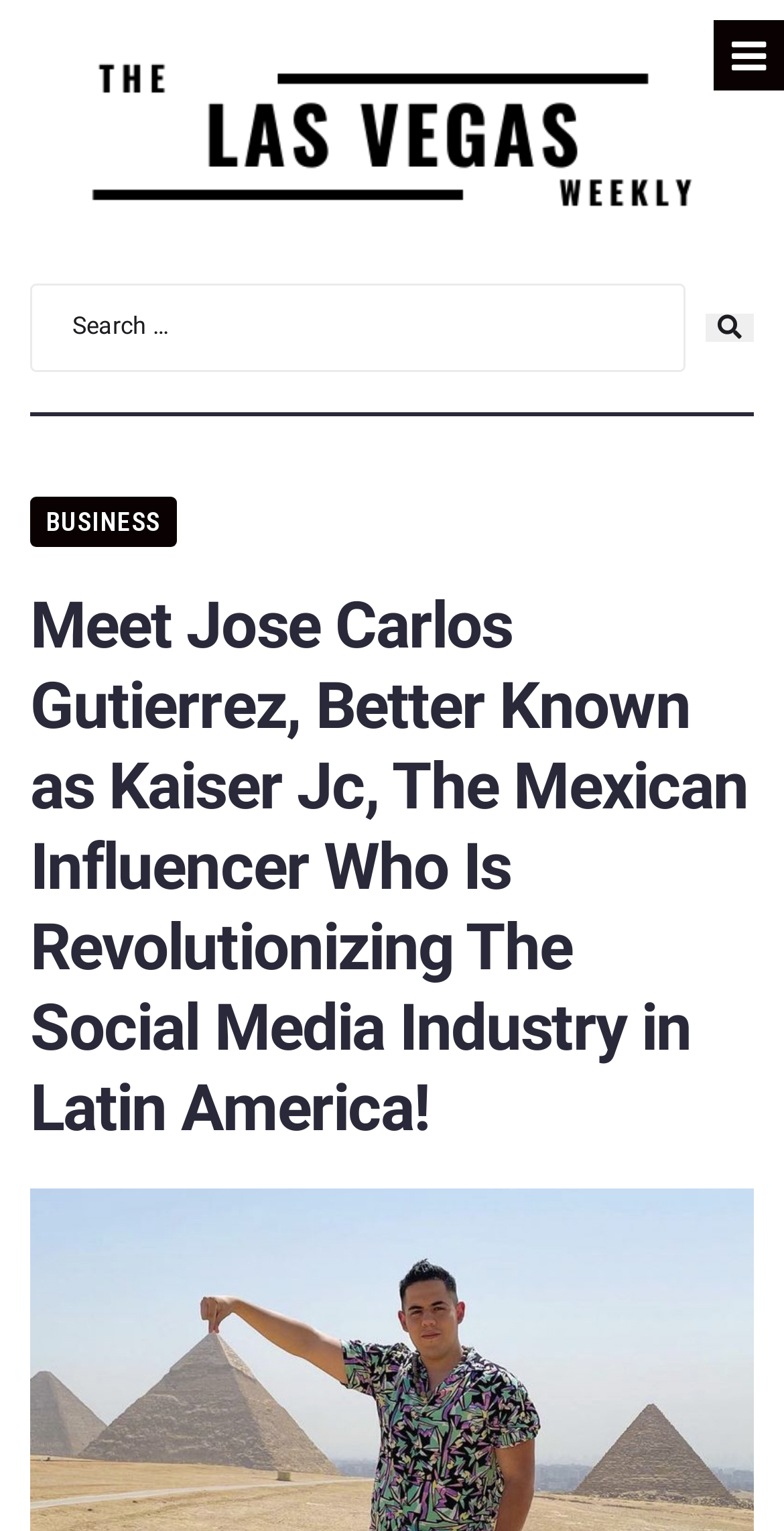Respond to the question below with a concise word or phrase:
Is there a search function on the webpage?

Yes